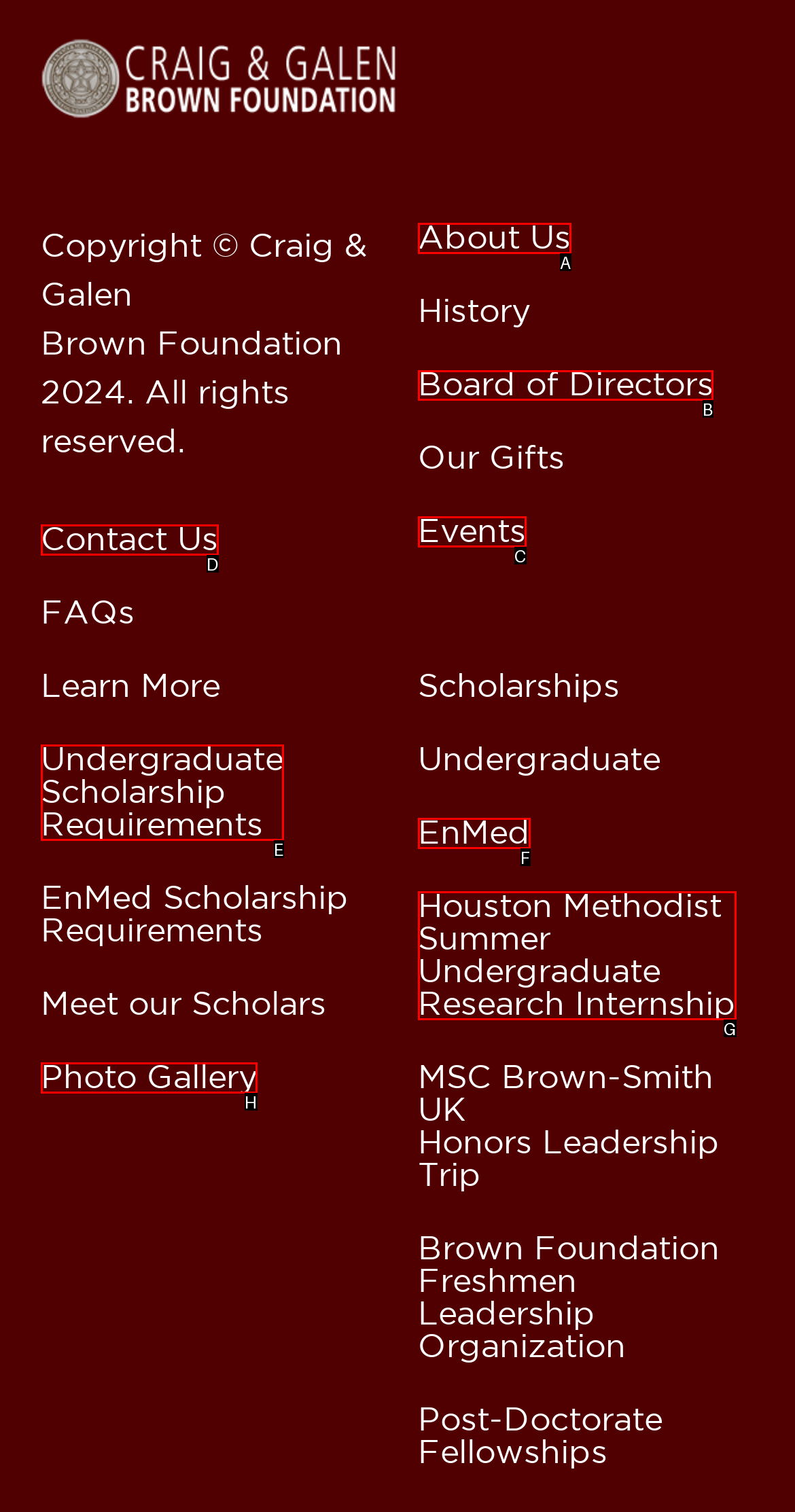Choose the HTML element that should be clicked to accomplish the task: Read about Board of Directors. Answer with the letter of the chosen option.

B